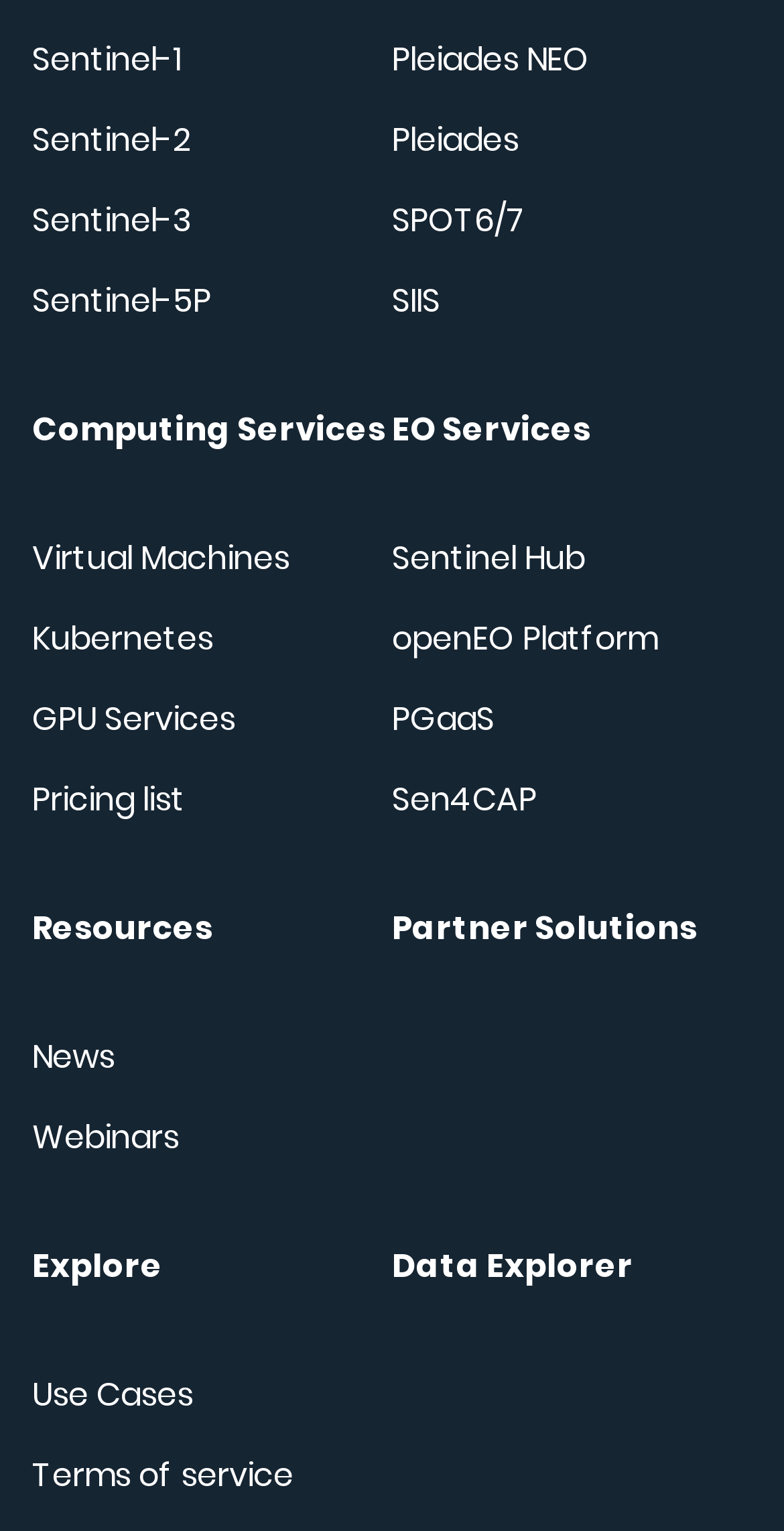Respond to the question below with a single word or phrase:
How many computing services are listed?

4